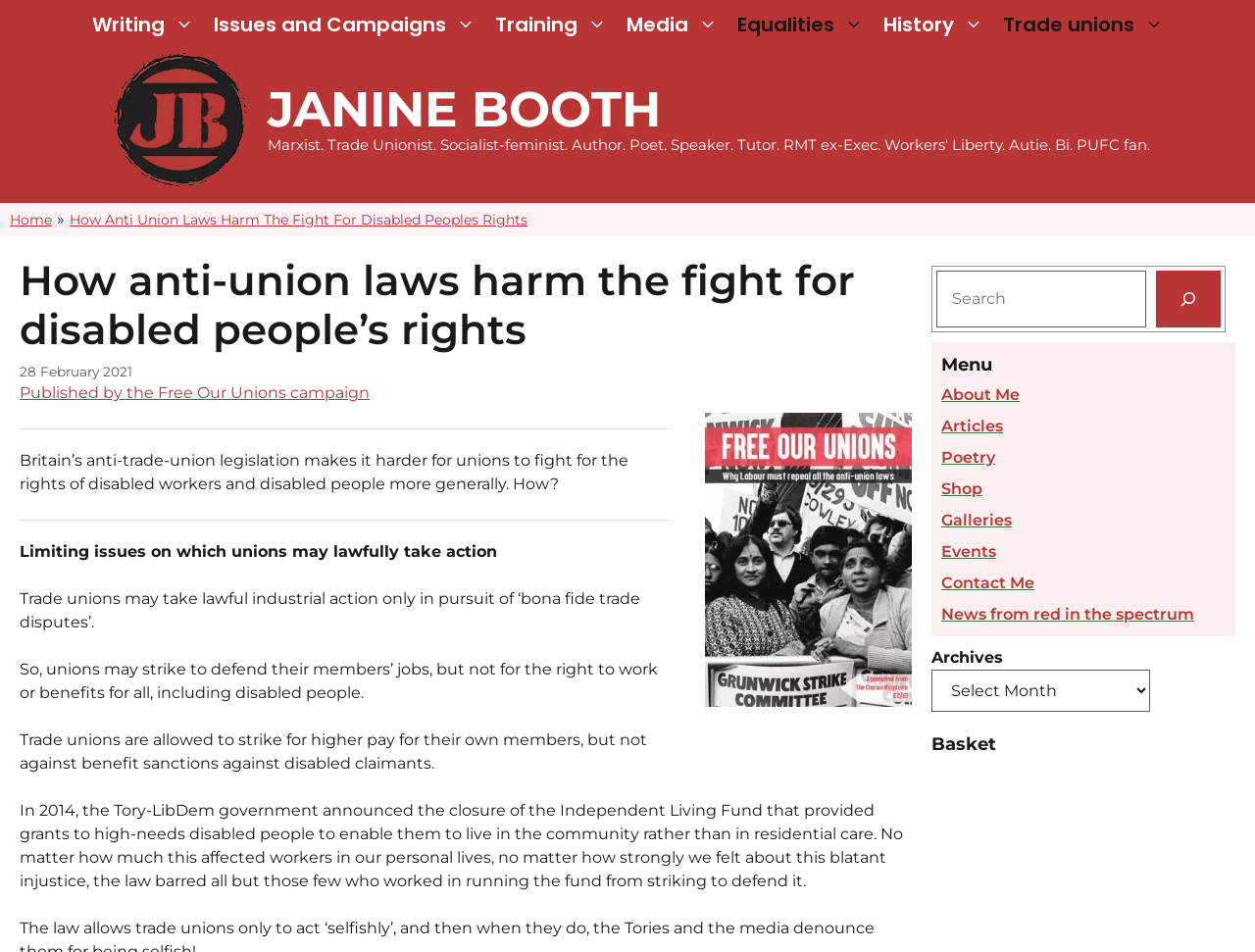Locate the bounding box coordinates of the region to be clicked to comply with the following instruction: "Visit the 'Issues and Campaigns' page". The coordinates must be four float numbers between 0 and 1, in the form [left, top, right, bottom].

[0.162, 0.0, 0.386, 0.051]